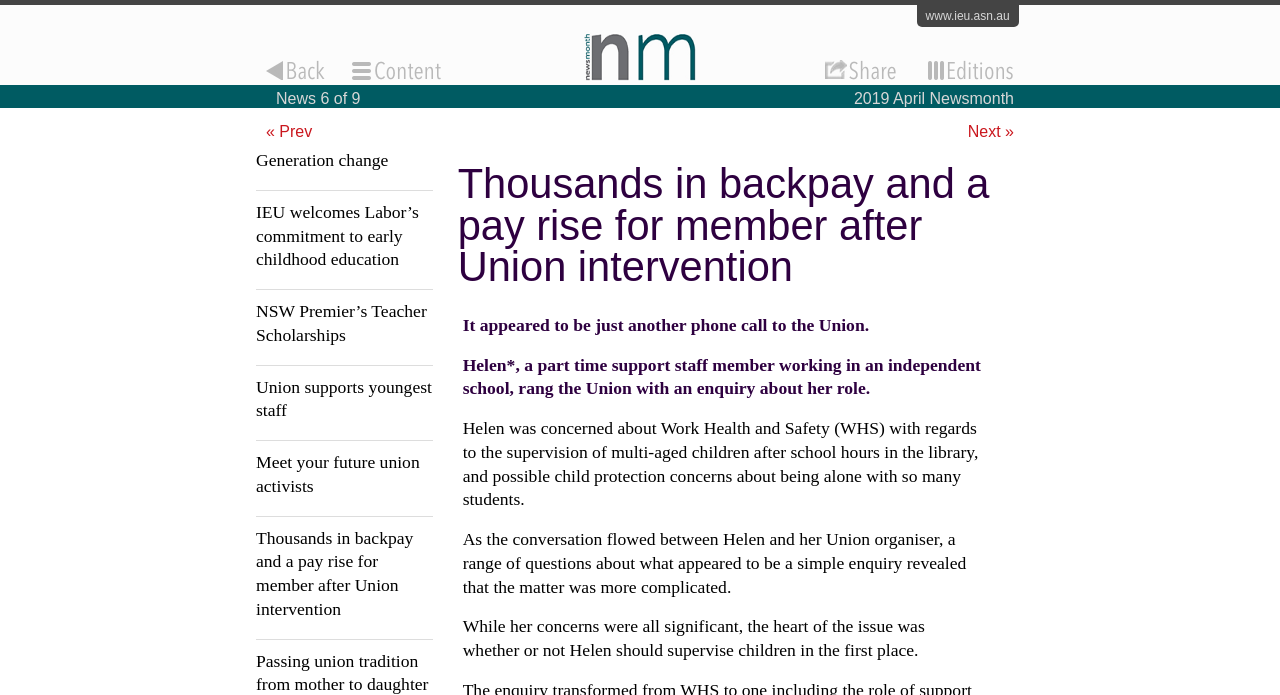Find the UI element described as: "www.ieu.asn.au" and predict its bounding box coordinates. Ensure the coordinates are four float numbers between 0 and 1, [left, top, right, bottom].

[0.716, 0.007, 0.796, 0.039]